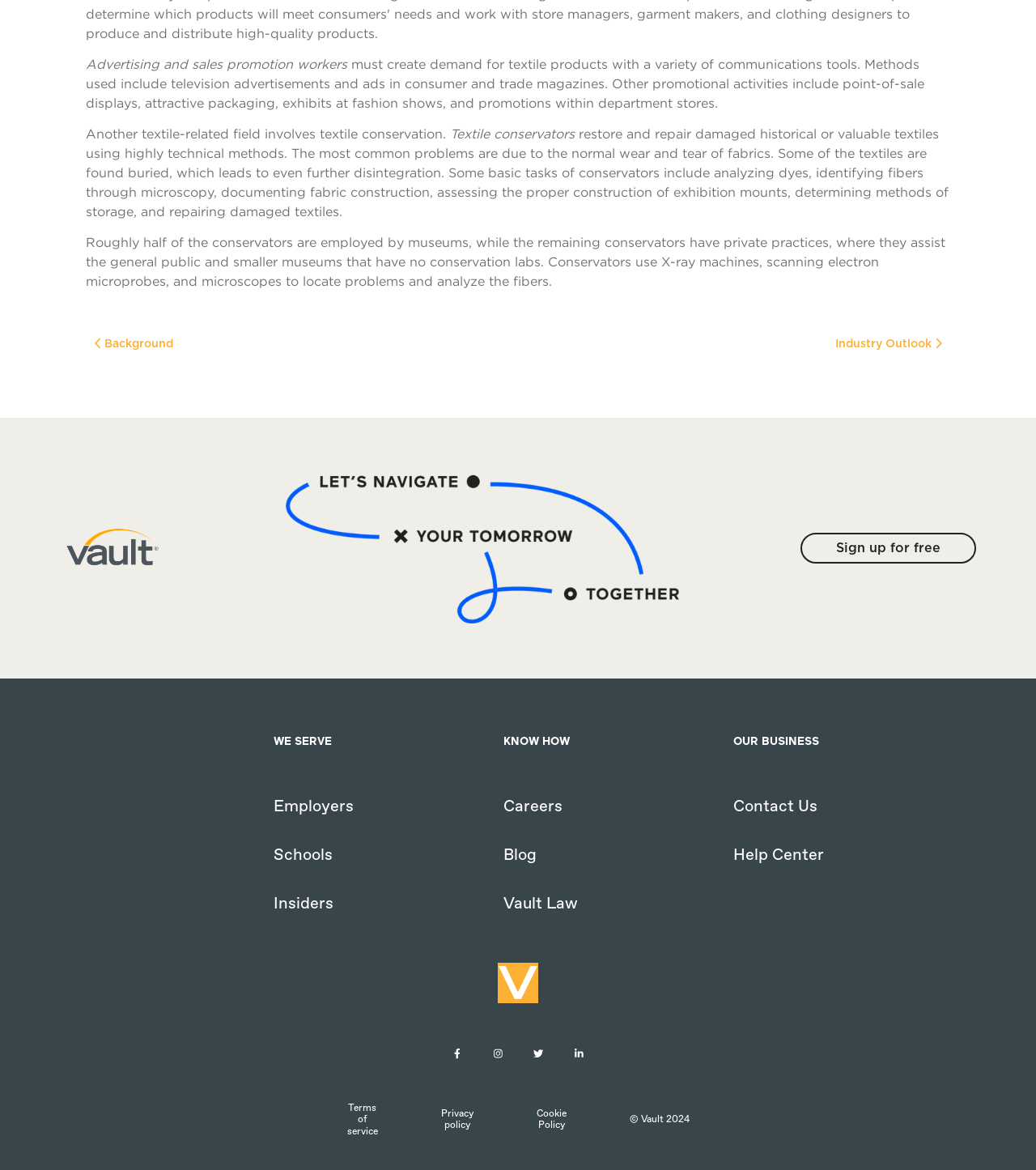Using the element description: "parent_node: Sign up for free", determine the bounding box coordinates. The coordinates should be in the format [left, top, right, bottom], with values between 0 and 1.

[0.058, 0.446, 0.16, 0.491]